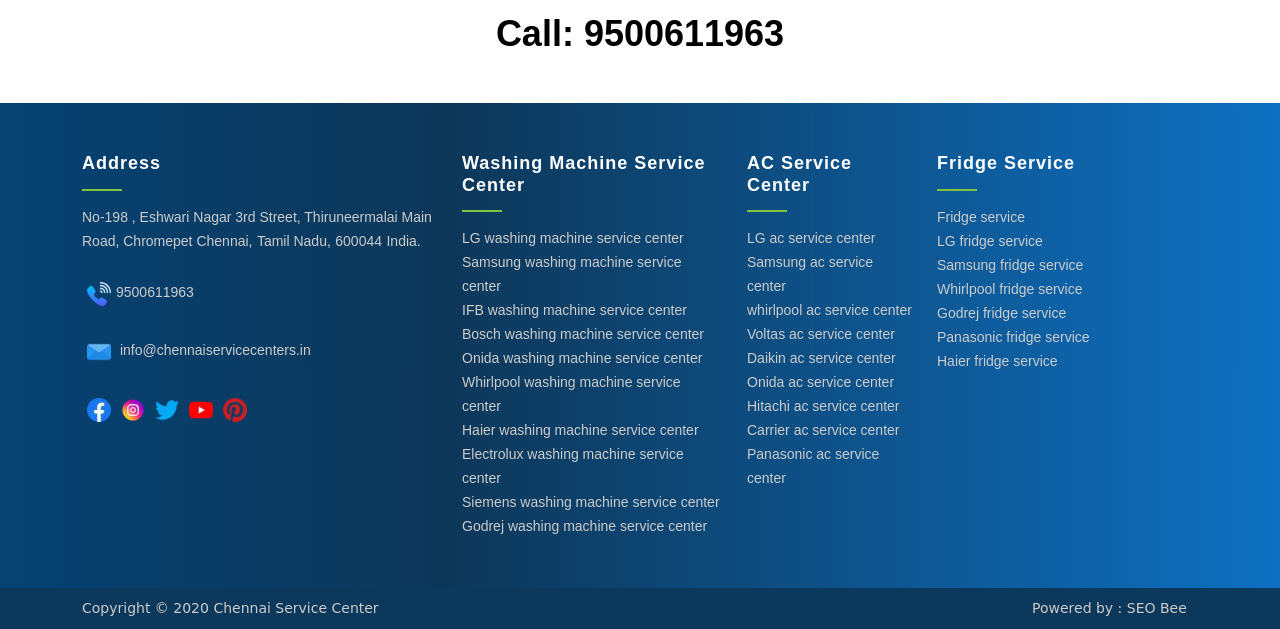Given the description: "Get Your Free Consultation", determine the bounding box coordinates of the UI element. The coordinates should be formatted as four float numbers between 0 and 1, [left, top, right, bottom].

None